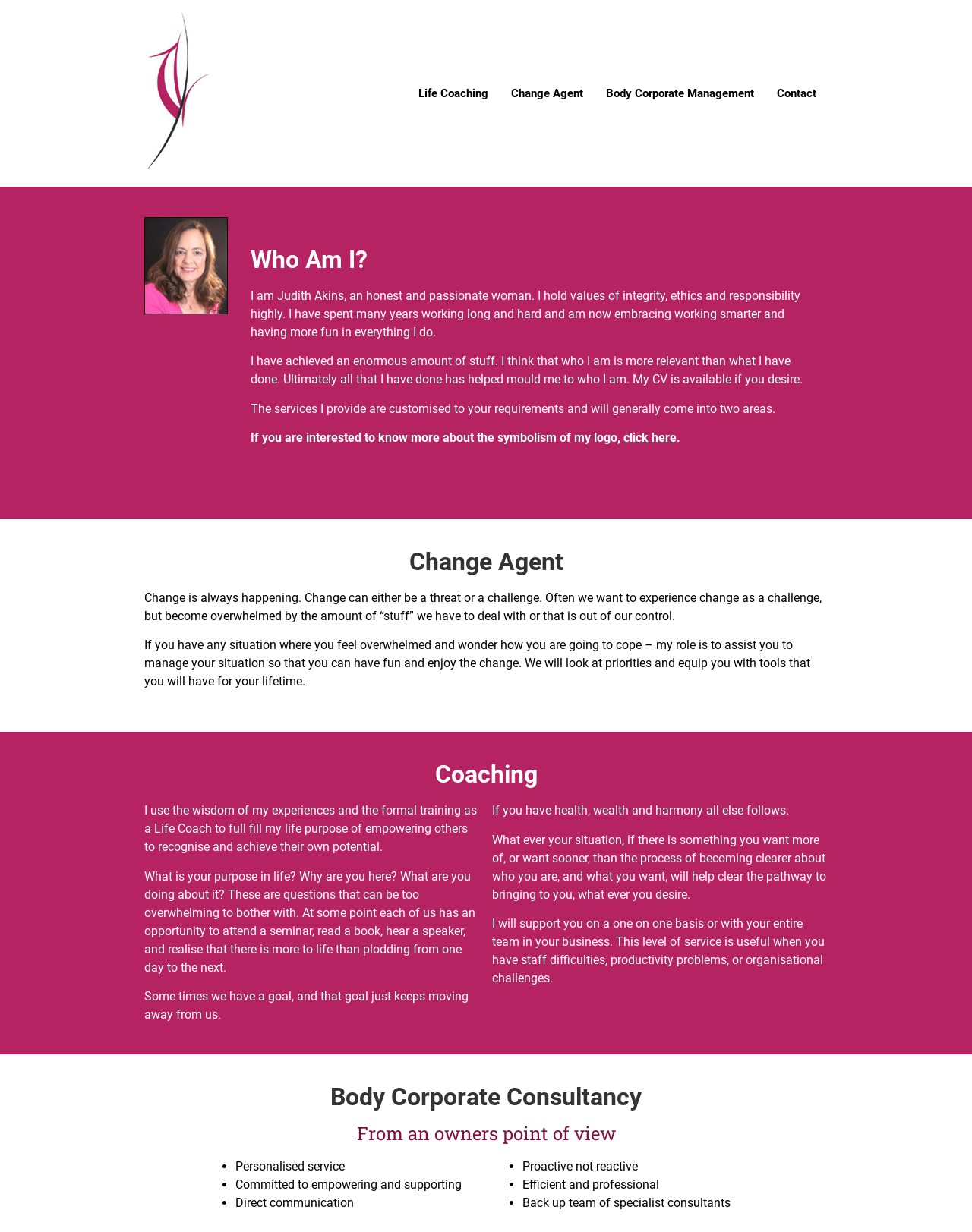Respond concisely with one word or phrase to the following query:
What is the purpose of Judith Akins' coaching?

Empowering others